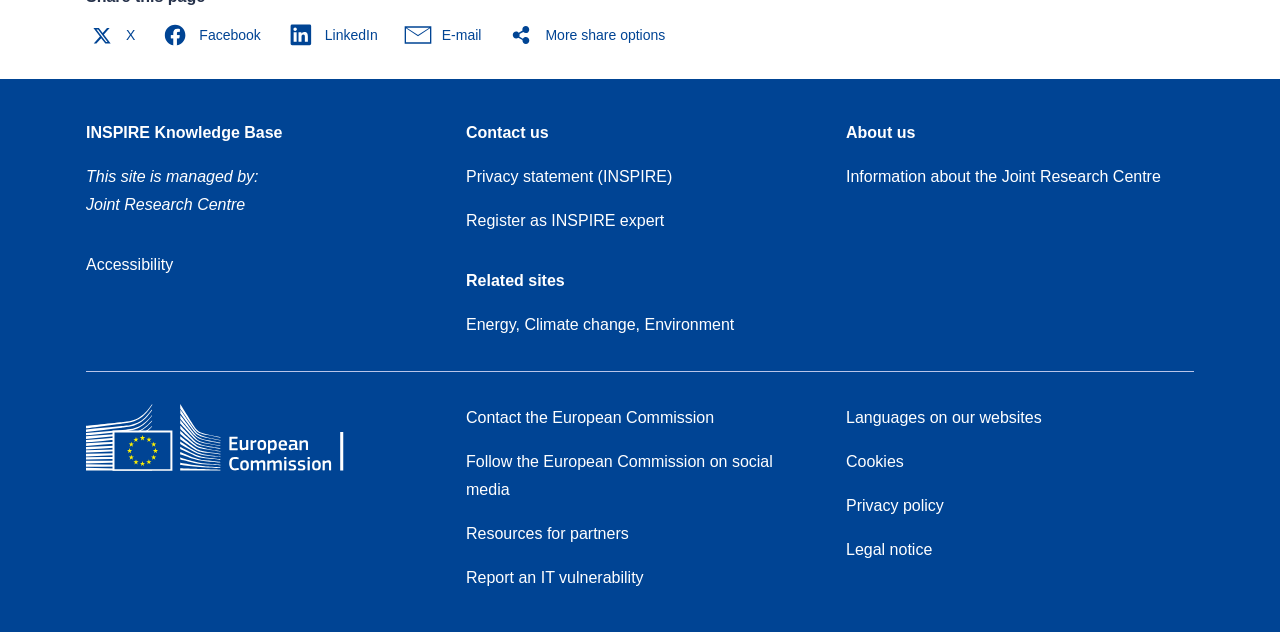Identify the bounding box coordinates of the clickable section necessary to follow the following instruction: "Go to Registration". The coordinates should be presented as four float numbers from 0 to 1, i.e., [left, top, right, bottom].

None